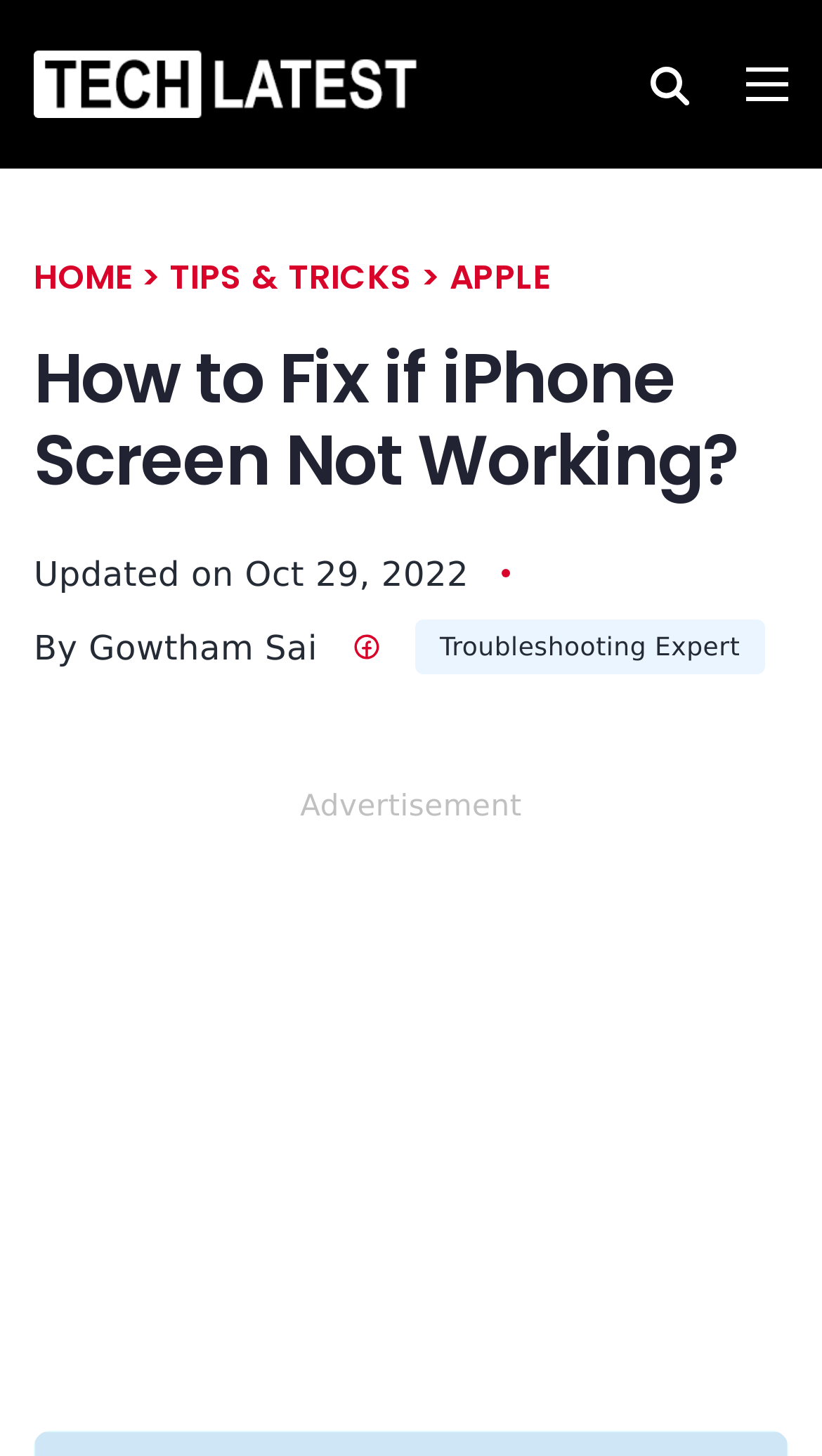Please specify the bounding box coordinates for the clickable region that will help you carry out the instruction: "click the mobile menu button".

[0.908, 0.046, 0.959, 0.069]